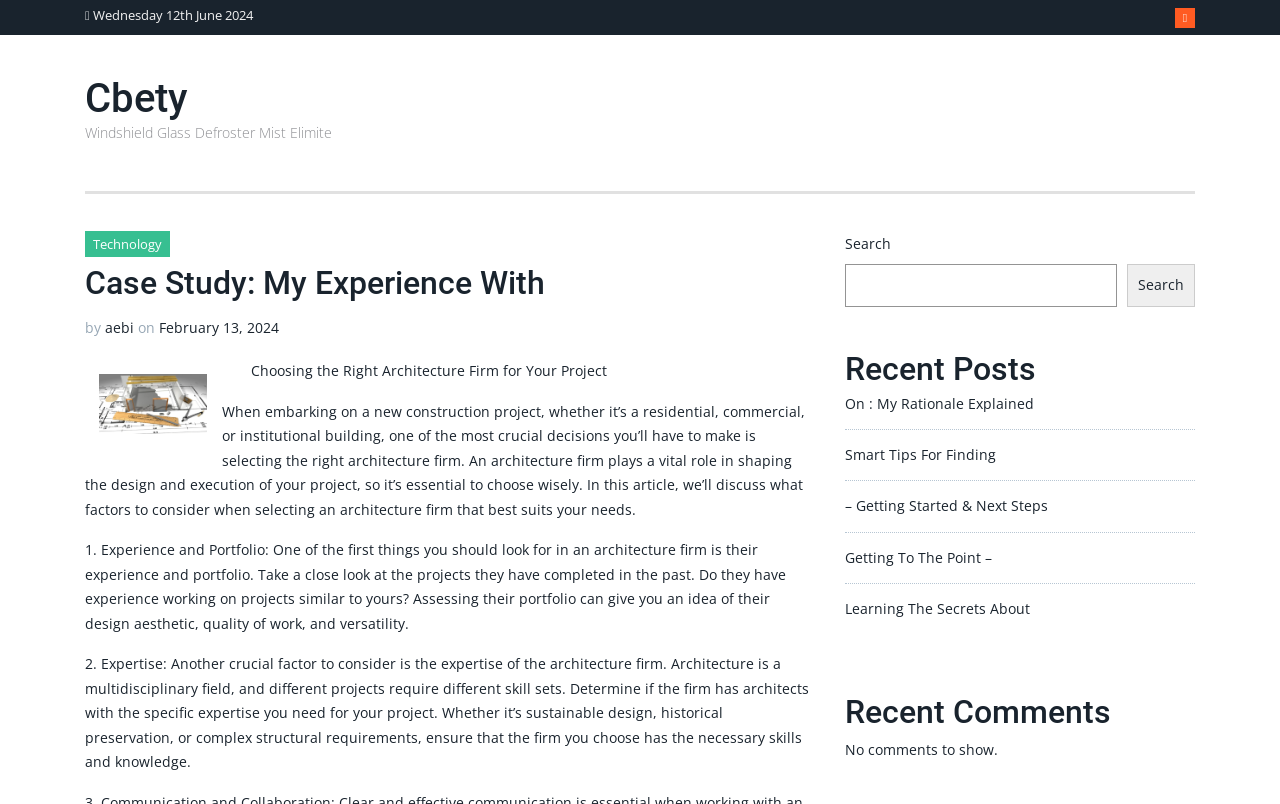Provide the bounding box coordinates for the area that should be clicked to complete the instruction: "Read the case study".

[0.066, 0.331, 0.637, 0.374]